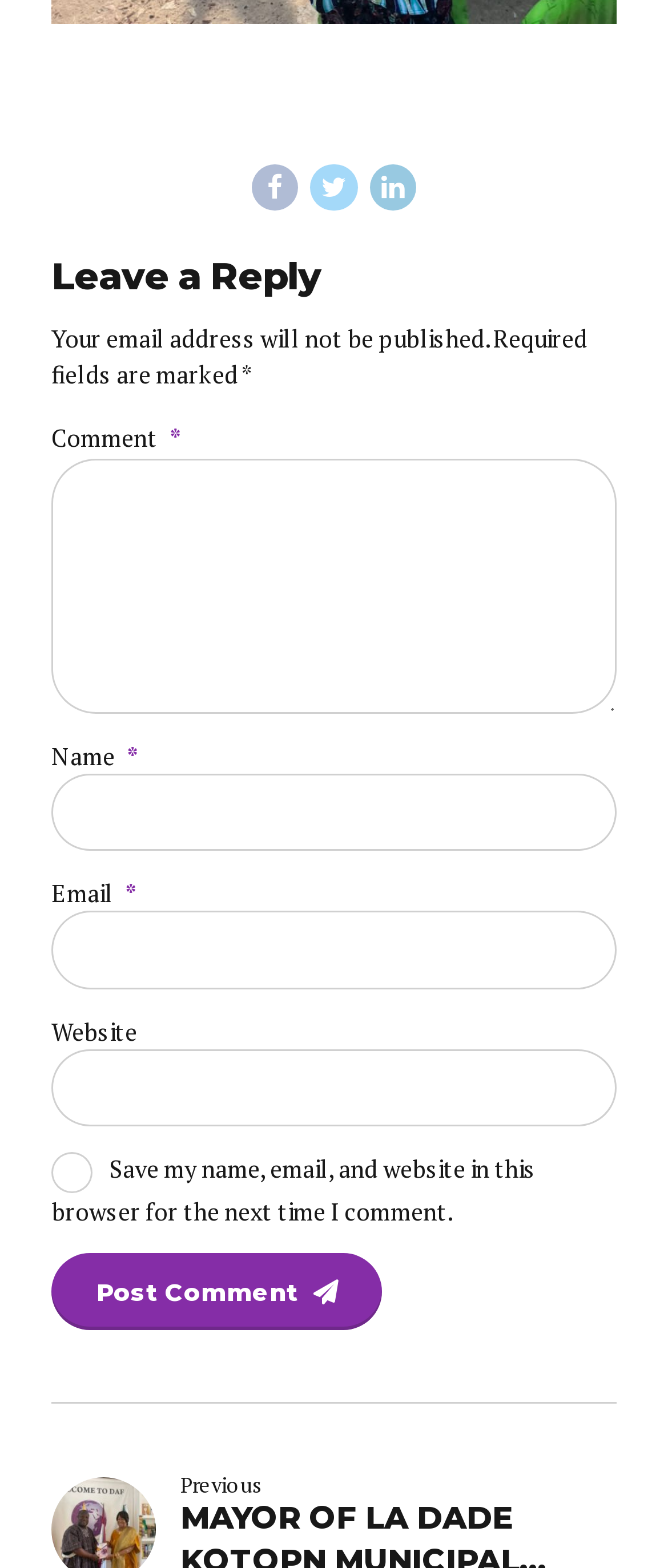Answer succinctly with a single word or phrase:
How many fields are required to be filled?

Three